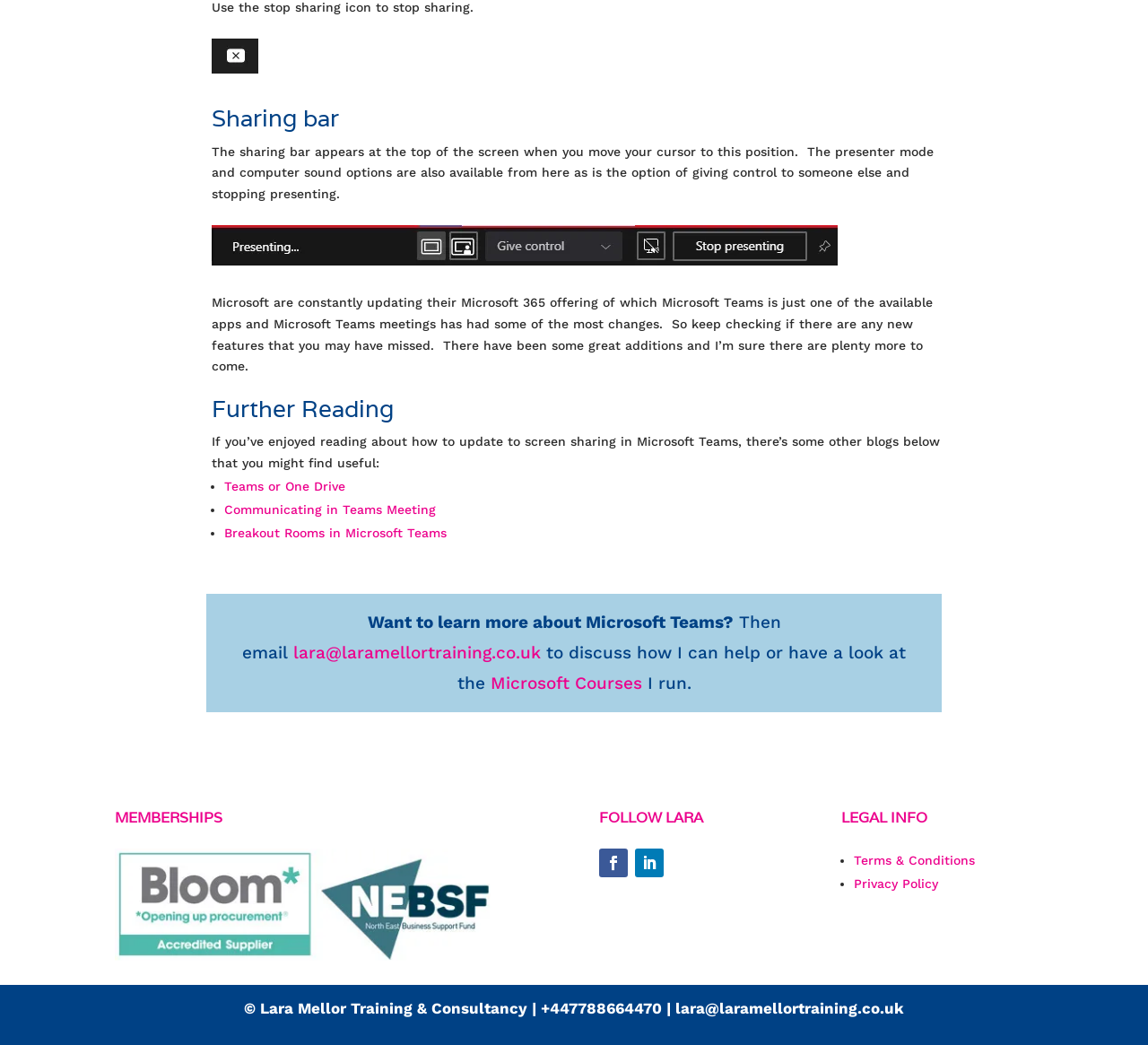Analyze the image and provide a detailed answer to the question: What is the contact phone number?

I found a static text element with the text '+447788664470' which appears to be the contact phone number.